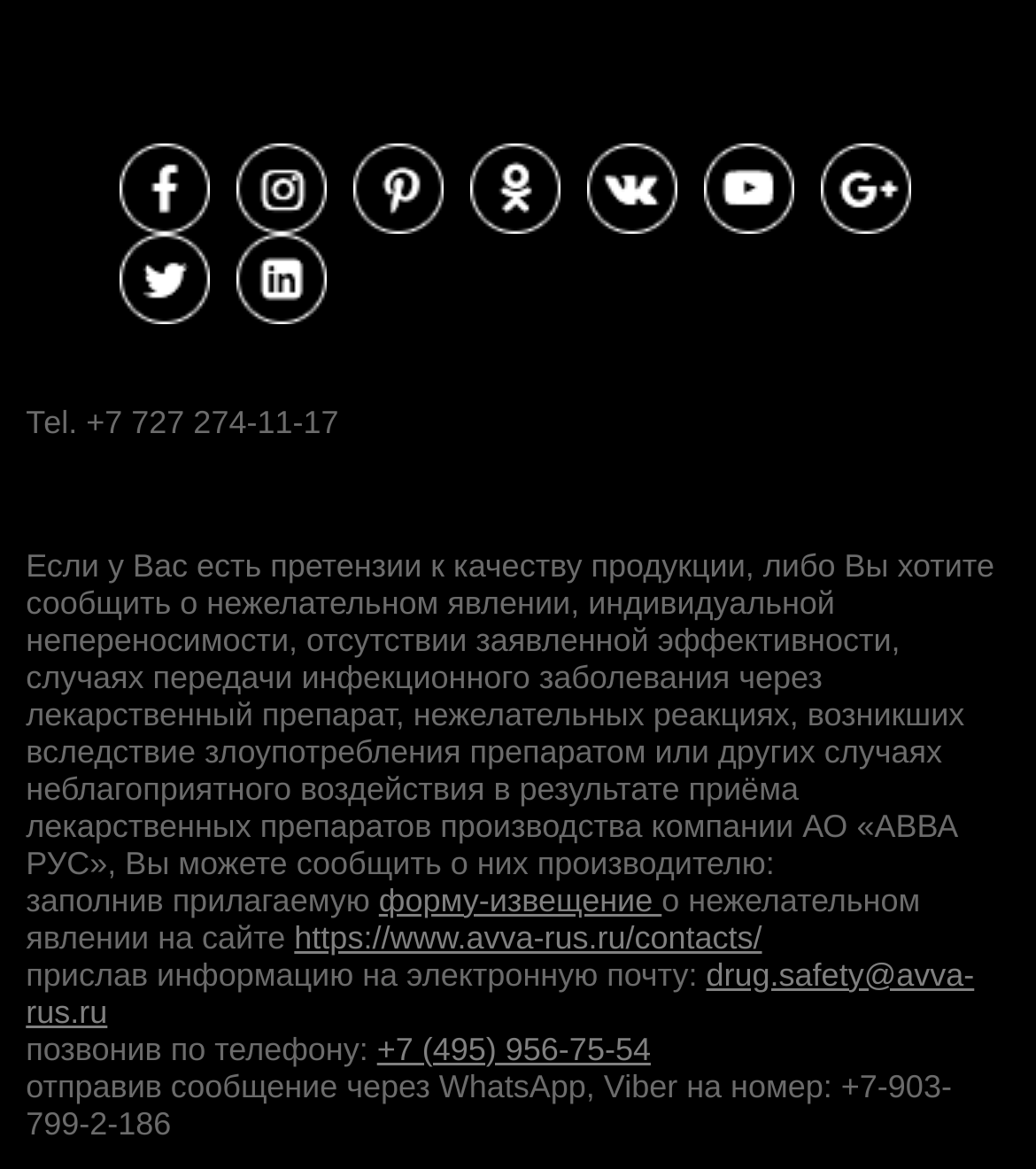Identify the bounding box coordinates for the UI element described as follows: "drug.safety@avva-rus.ru". Ensure the coordinates are four float numbers between 0 and 1, formatted as [left, top, right, bottom].

[0.025, 0.817, 0.94, 0.881]